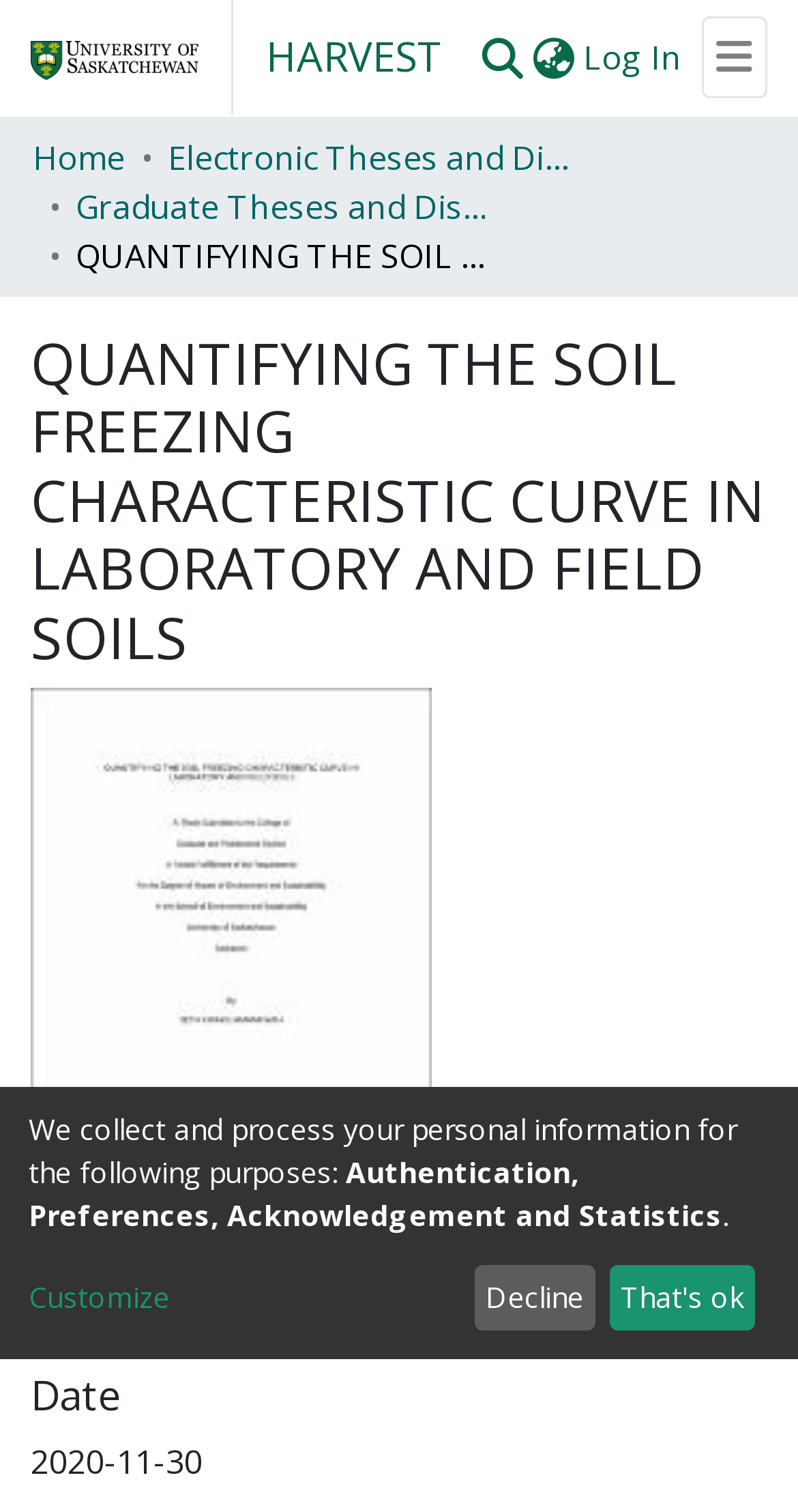Please identify the coordinates of the bounding box that should be clicked to fulfill this instruction: "Search for something".

[0.597, 0.022, 0.662, 0.054]